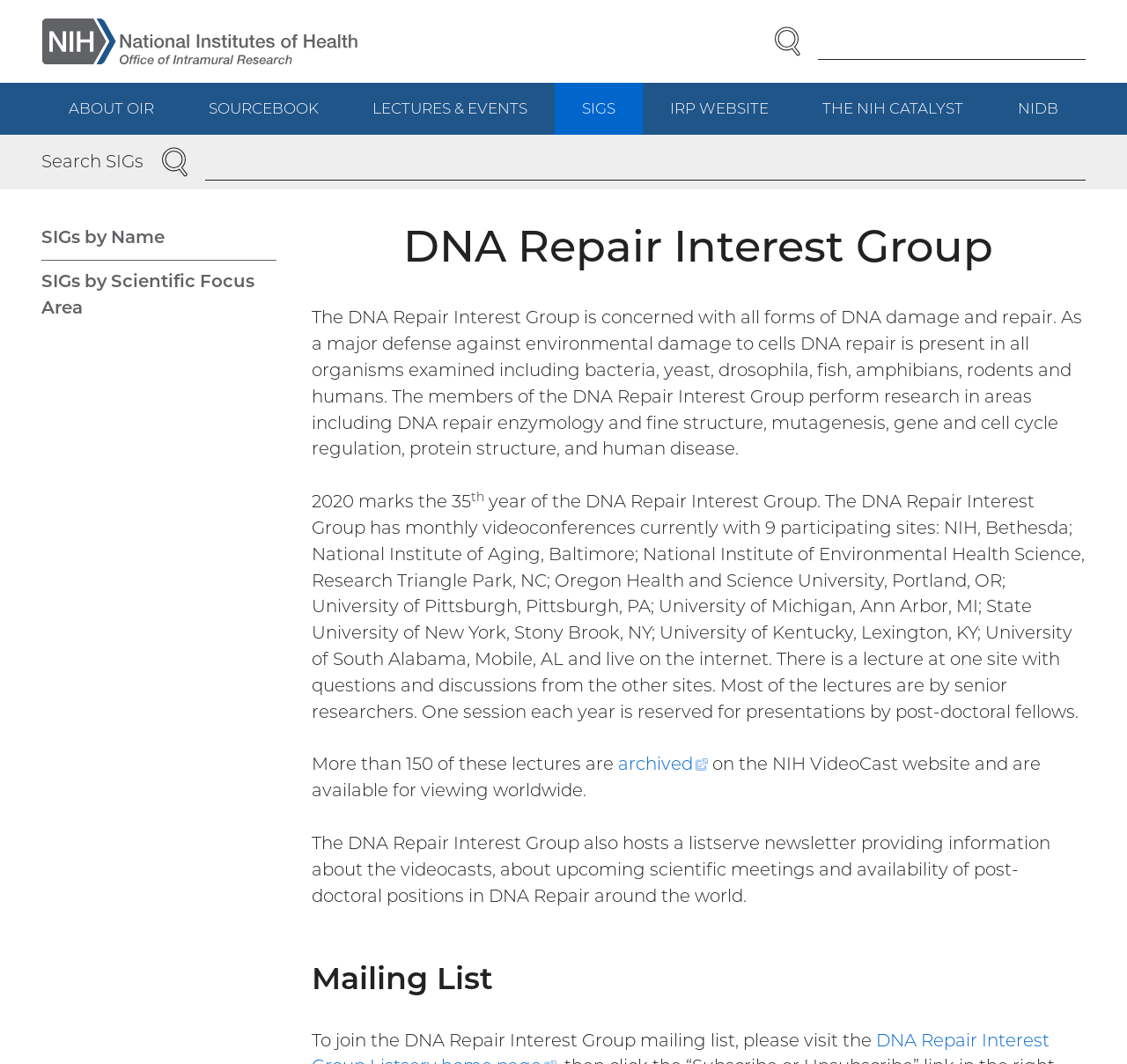Find the bounding box coordinates for the element that must be clicked to complete the instruction: "Share on facebook". The coordinates should be four float numbers between 0 and 1, indicated as [left, top, right, bottom].

None